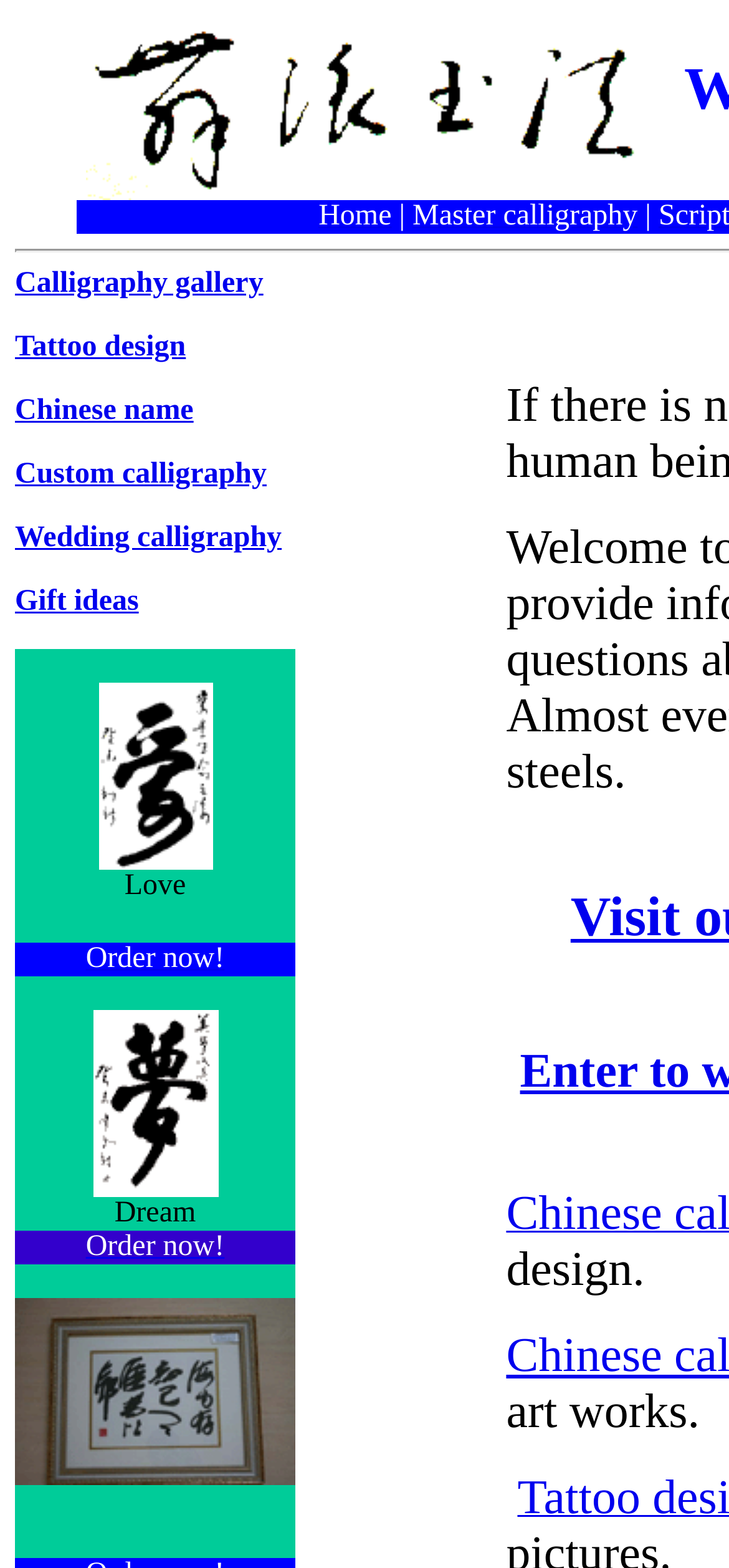Describe all significant elements and features of the webpage.

The webpage is about Dragon movie steel, with a focus on Chinese calligraphy and related services. At the top, there is a table cell containing an image, a "Home" link, and a "Master calligraphy" link. Below this, there are several links to different pages, including "Calligraphy gallery", "Tattoo design", "Chinese name", "Custom calligraphy", "Wedding calligraphy", and "Gift ideas".

The main content of the page is divided into several sections, each with a table row containing a table cell with a link and an image. The first section has a link to "Chinese calligraphy love" with an accompanying image, and two lines of text, "Love" and a Chinese character. The second section has a link to "Order now!" with no accompanying image or text. The third section has a link to "Chinese calligraphy dream" with an accompanying image, and two lines of text, "Dream" and a Chinese character. The fourth section is similar to the second, with a link to "Order now!" and no accompanying image or text. The fifth section has a link with no text, accompanied by an image, and a single line of text, a Chinese character.

At the bottom of the page, there is a single line of text, a non-breaking space character.